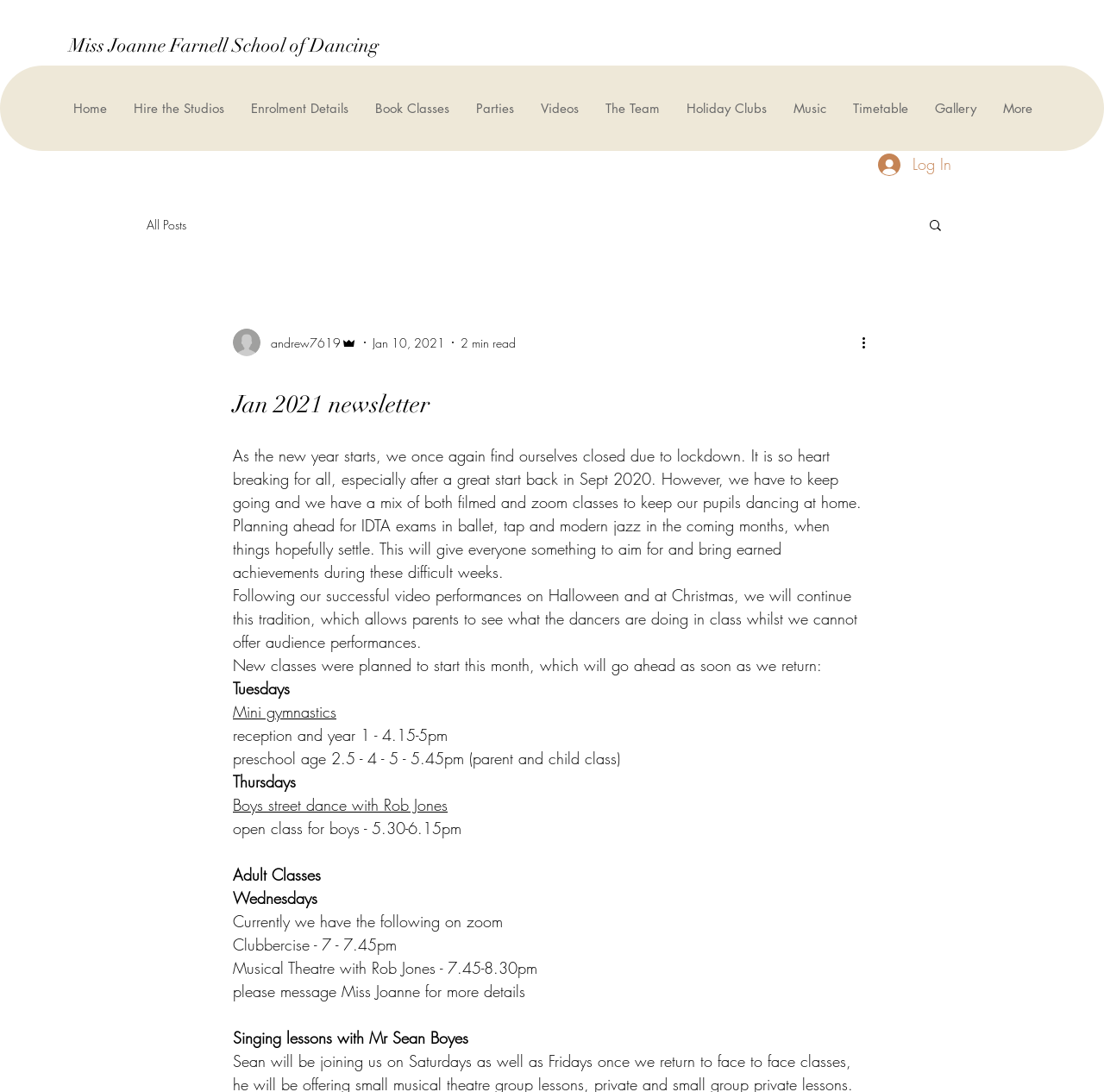Illustrate the webpage with a detailed description.

The webpage is a newsletter from Miss Joanne Farnell School of Dancing, dated January 2021. At the top, there is a heading with the school's name, followed by a navigation menu with links to various pages, including "Home", "Hire the Studios", "Enrolment Details", and more. To the right of the navigation menu, there is a "Log In" button with an accompanying image.

Below the navigation menu, there is a section dedicated to the blog, with a link to "All Posts" and a search button with an image. To the right of the search button, there is a writer's picture with an image.

The main content of the newsletter is a message from the school, discussing the current lockdown situation and its impact on the school's activities. The message is divided into several paragraphs, explaining the school's plans to continue classes online, including filmed and Zoom classes, and preparing for IDTA exams in ballet, tap, and modern jazz. The school also mentions its successful video performances and plans to continue this tradition.

The newsletter also announces new classes that were planned to start in January, including mini gymnastics, boys' street dance, and adult classes. The classes are listed with their respective days and times.

Throughout the webpage, there are various images, including icons for the navigation menu, the writer's picture, and images accompanying the search button and "More actions" button.